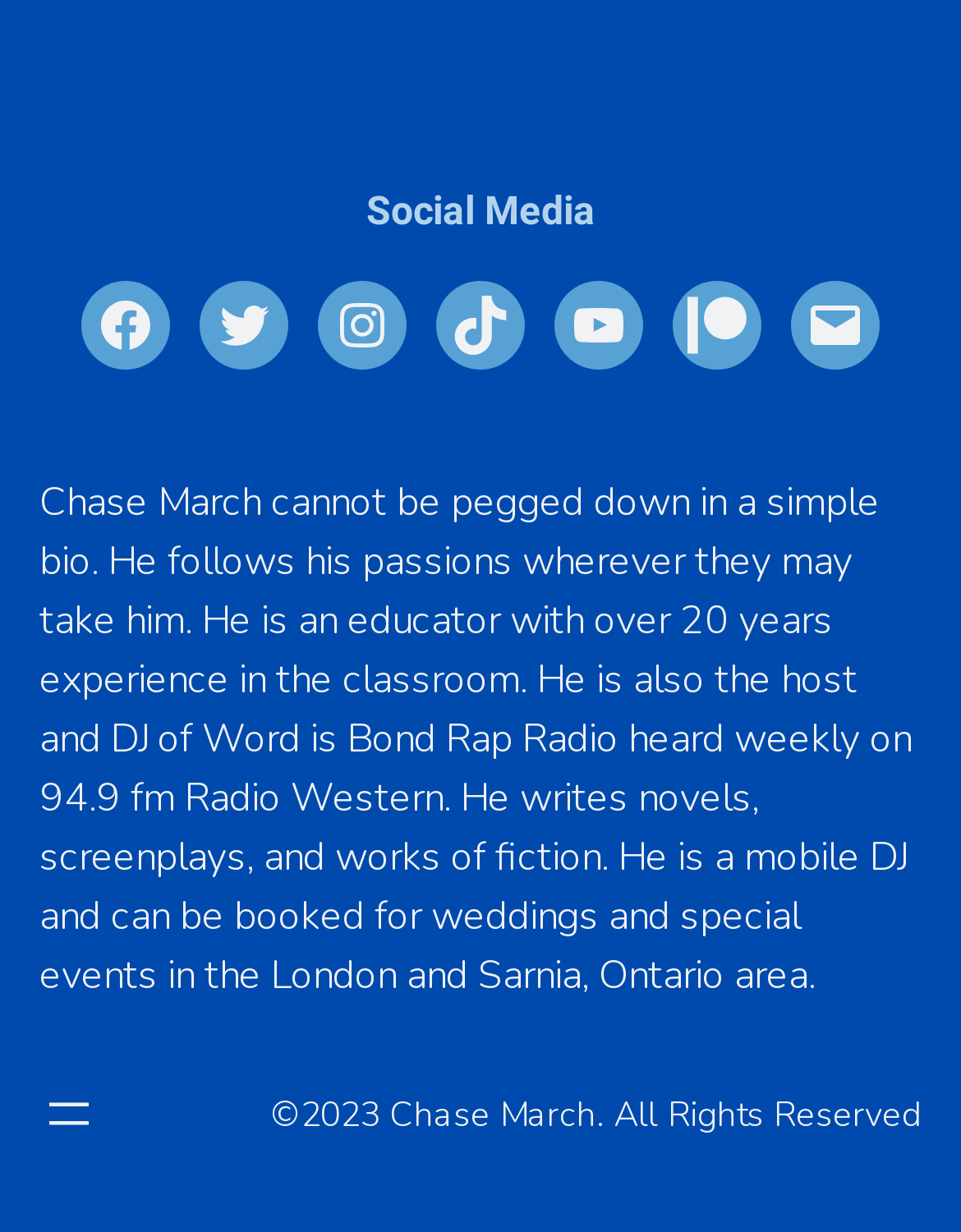What is Chase March's profession? From the image, respond with a single word or brief phrase.

Educator